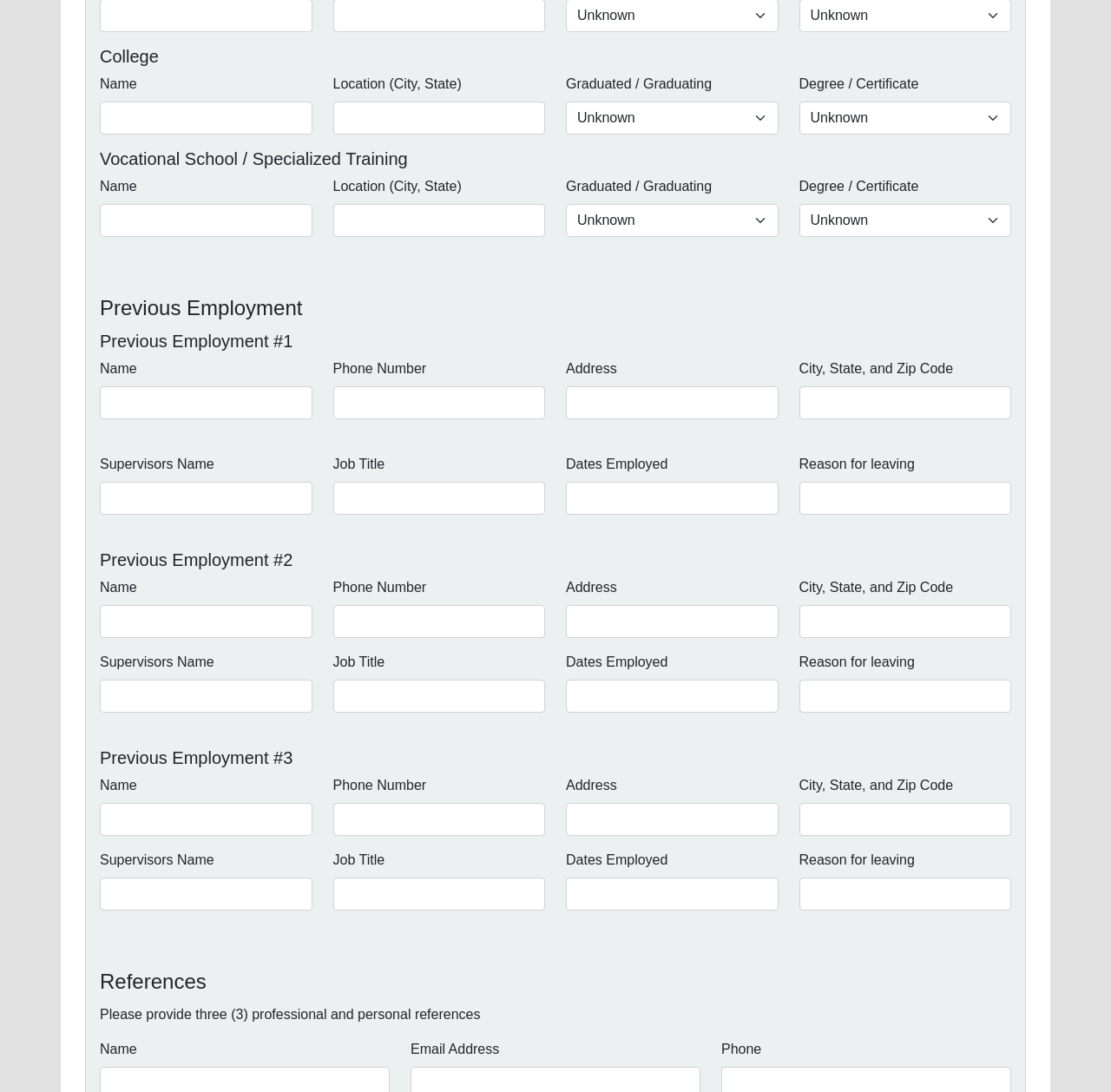Please locate the bounding box coordinates of the region I need to click to follow this instruction: "Input previous employment name".

[0.09, 0.354, 0.281, 0.384]